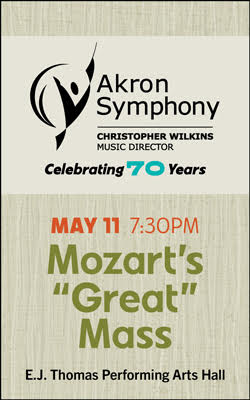Where is the performance taking place?
Could you give a comprehensive explanation in response to this question?

The venue listed in the graphic is the 'E.J. Thomas Performing Arts Hall', which is where the performance of Mozart's 'Great' Mass will be held.